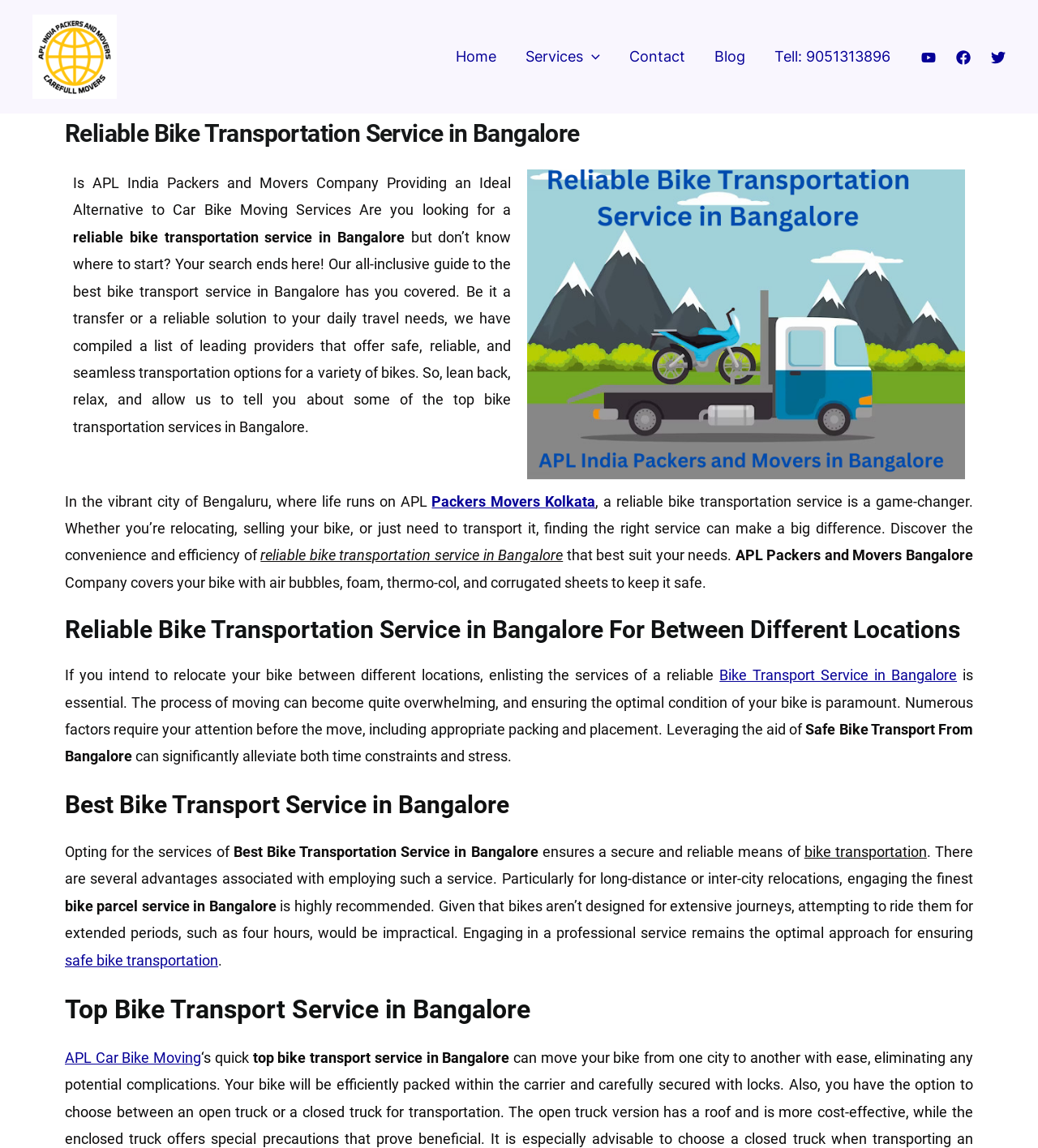Predict the bounding box coordinates of the area that should be clicked to accomplish the following instruction: "Get information about Packers Movers Kolkata". The bounding box coordinates should consist of four float numbers between 0 and 1, i.e., [left, top, right, bottom].

[0.416, 0.429, 0.574, 0.444]